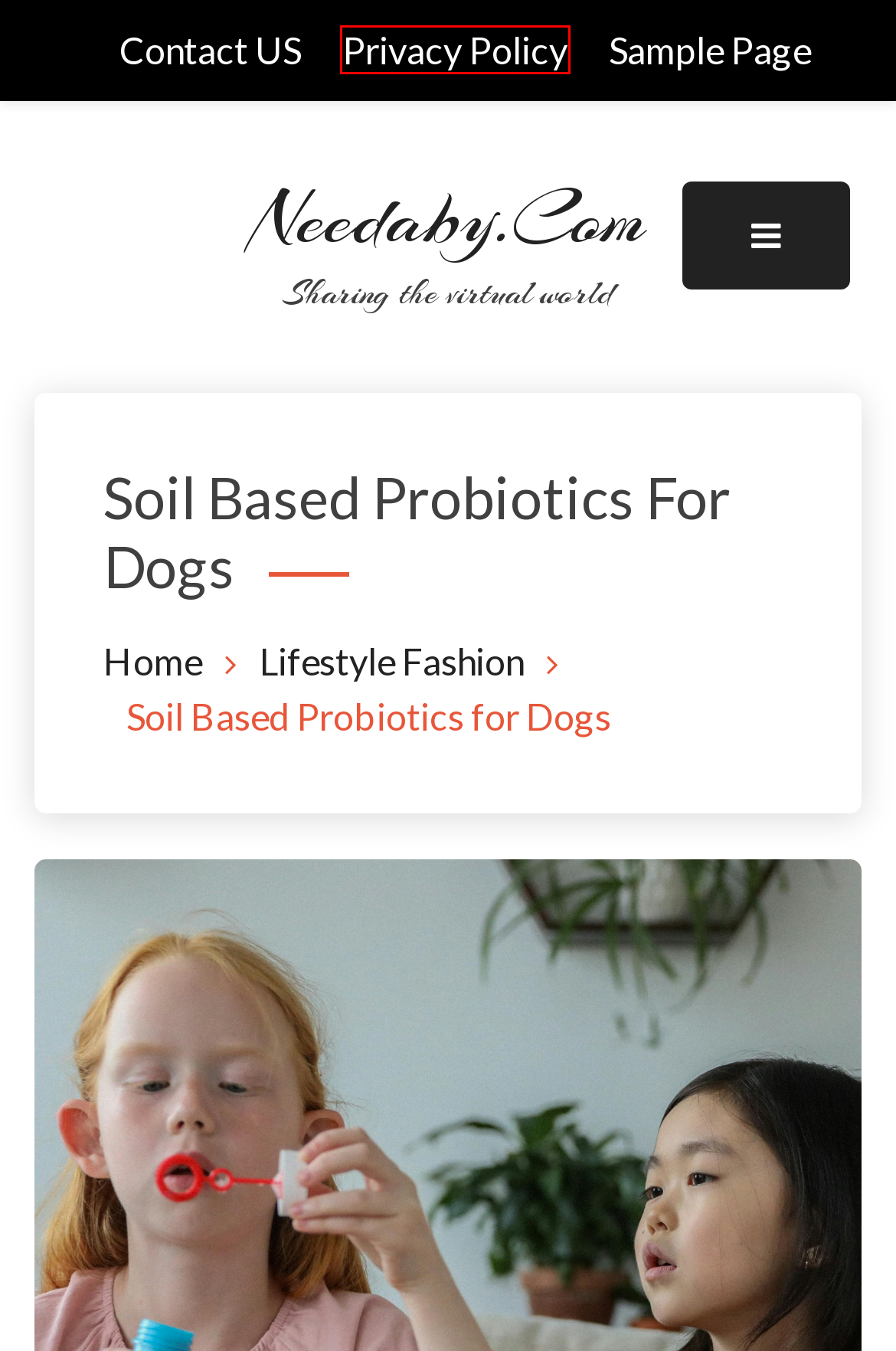You are given a screenshot depicting a webpage with a red bounding box around a UI element. Select the description that best corresponds to the new webpage after clicking the selected element. Here are the choices:
A. Needaby.com - Sharing the virtual world
B. Sample Page - Needaby.com
C. Privacy Policy - Needaby.com
D. Washington is creating a perfect economic storm - Needaby.com
E. Lifestyle Fashion Archives - Needaby.com
F. Contact US - Needaby.com
G. admin, Author at Needaby.com
H. Shih Tzu House Training - How To Change Your Puppy's Shy And Timid Behavior - Needaby.com

C